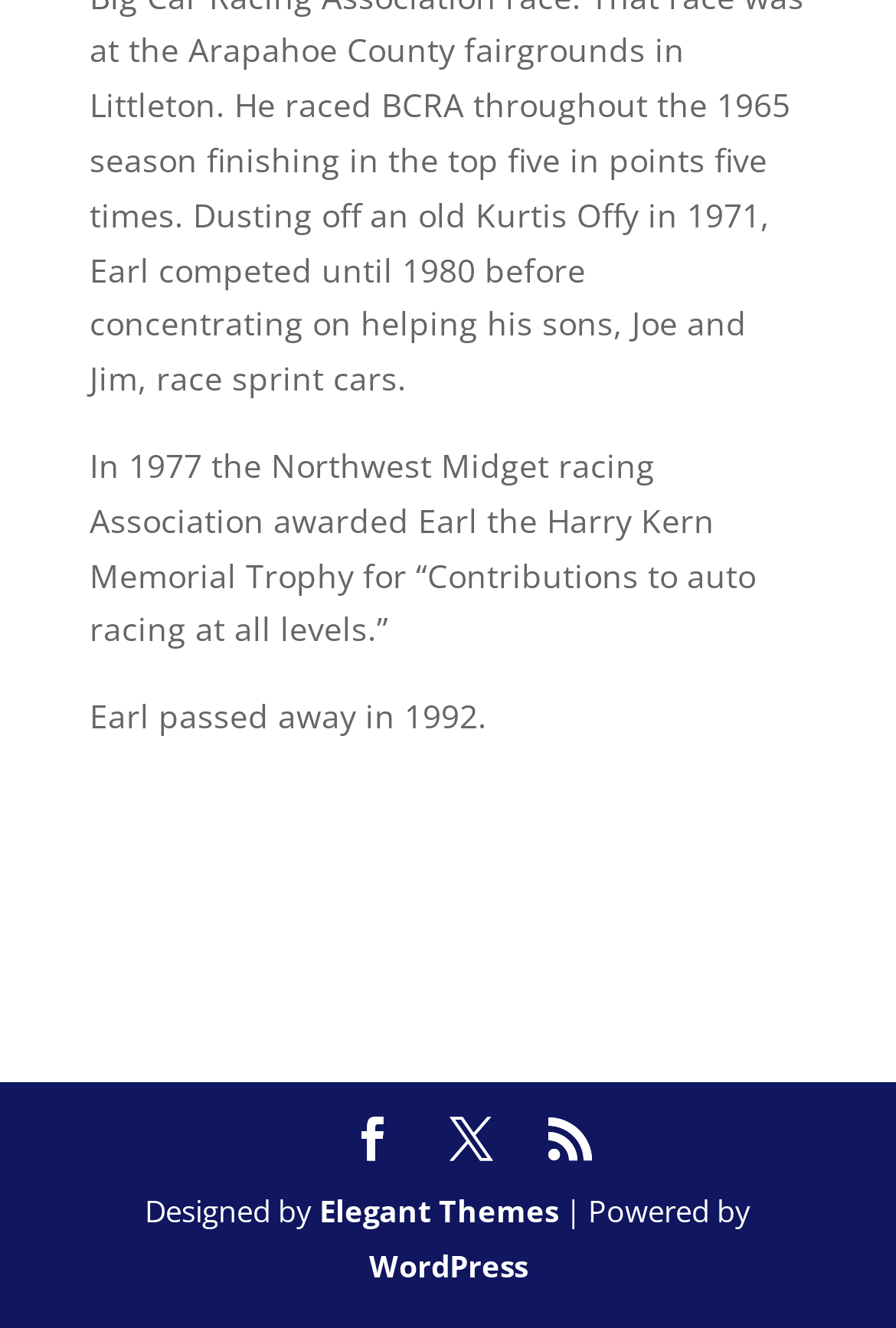What award did Earl receive in 1977?
Based on the screenshot, provide a one-word or short-phrase response.

Harry Kern Memorial Trophy